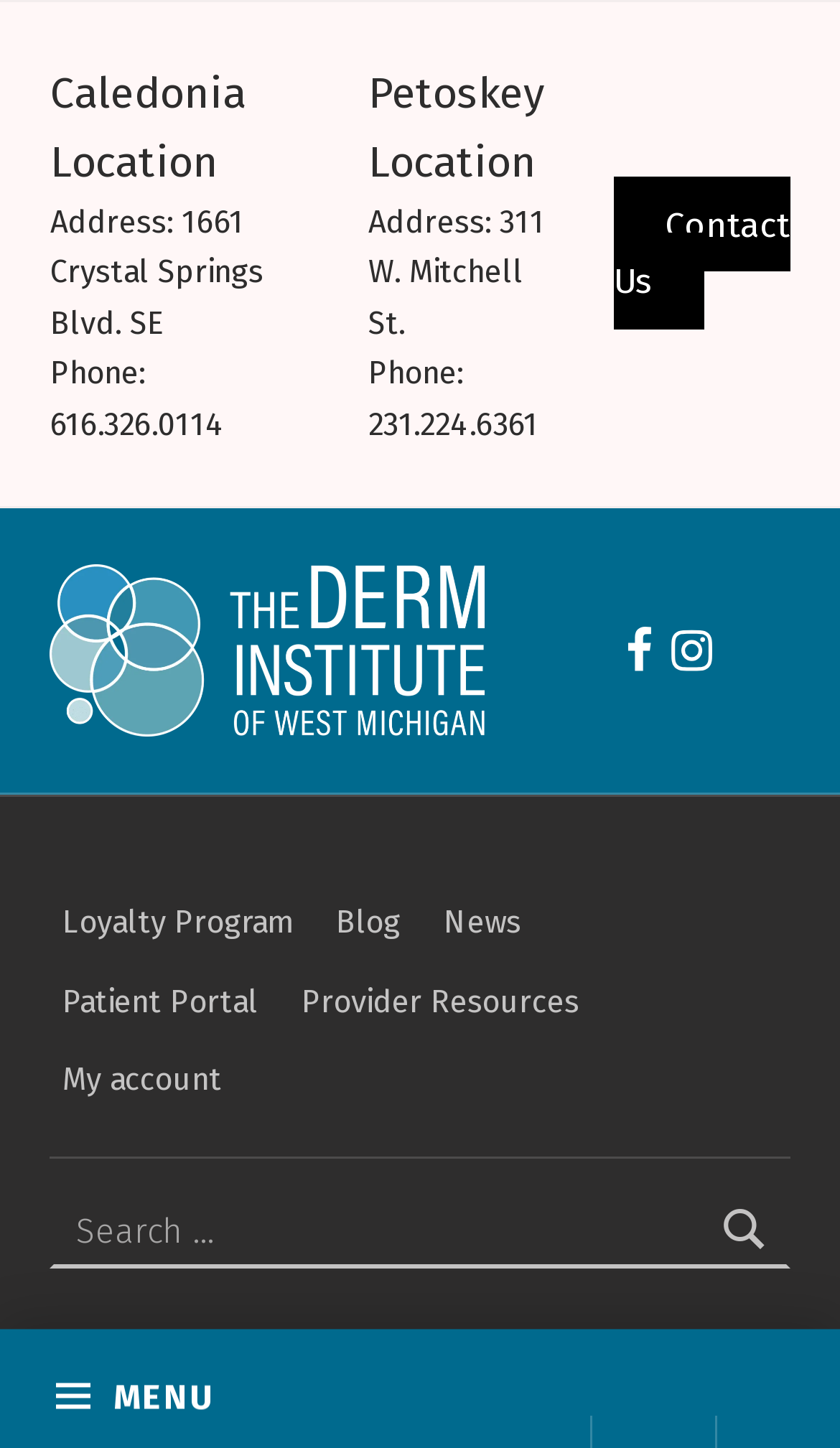Determine the bounding box for the UI element that matches this description: "Loyalty Program".

[0.06, 0.612, 0.363, 0.666]